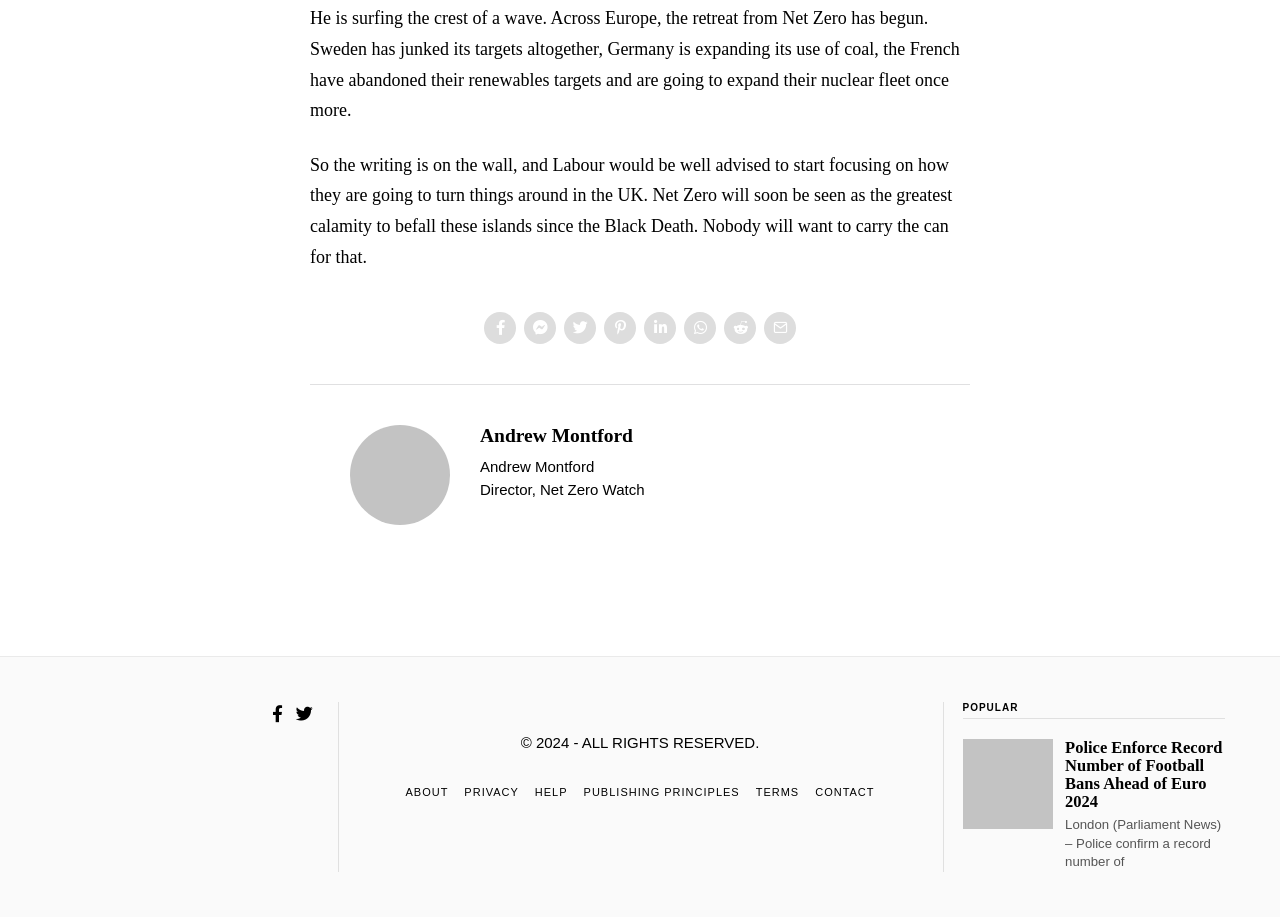Can you determine the bounding box coordinates of the area that needs to be clicked to fulfill the following instruction: "Click the Facebook icon"?

[0.378, 0.34, 0.403, 0.375]